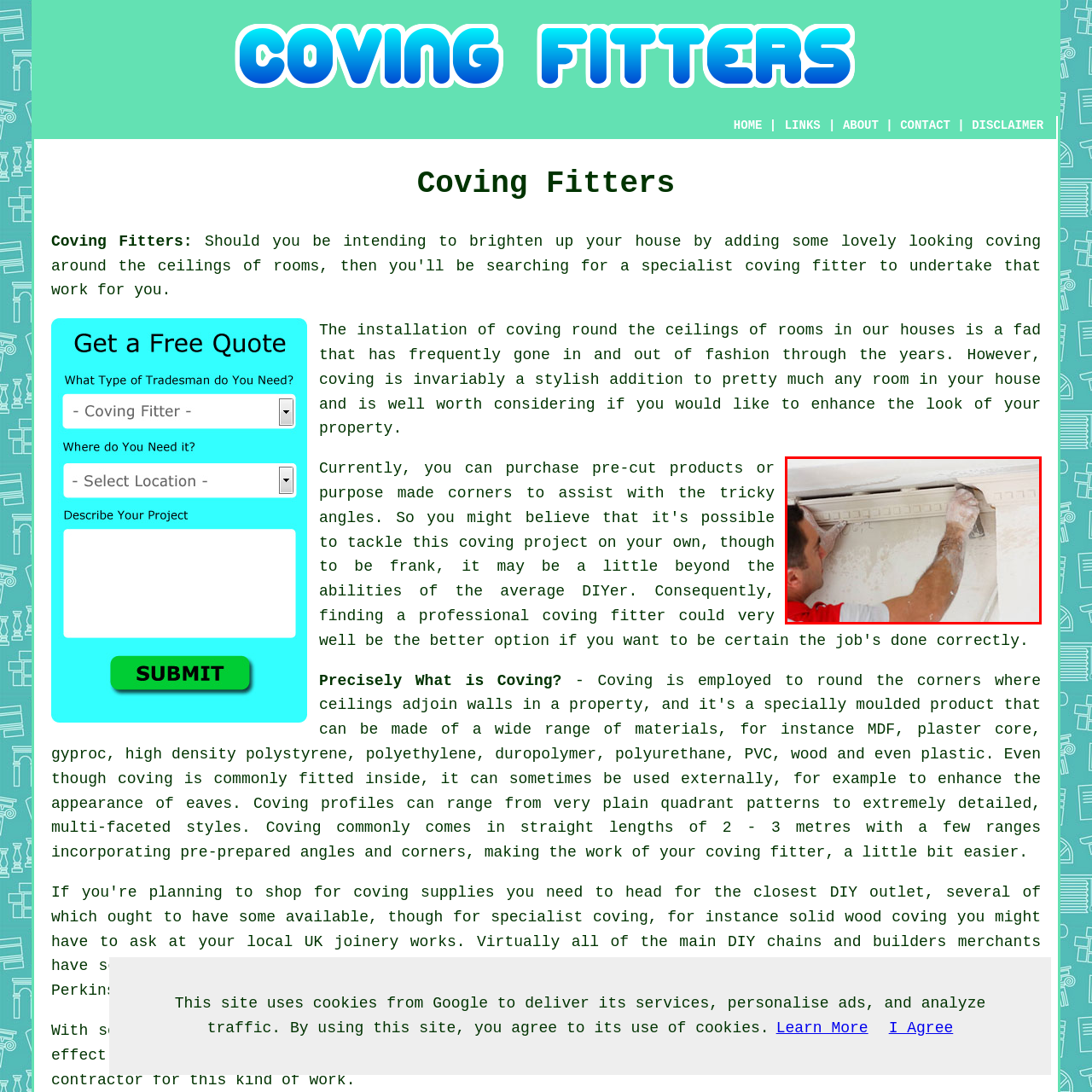What is the primary purpose of coving?
Focus on the red-bounded area of the image and reply with one word or a short phrase.

Aesthetic and functional